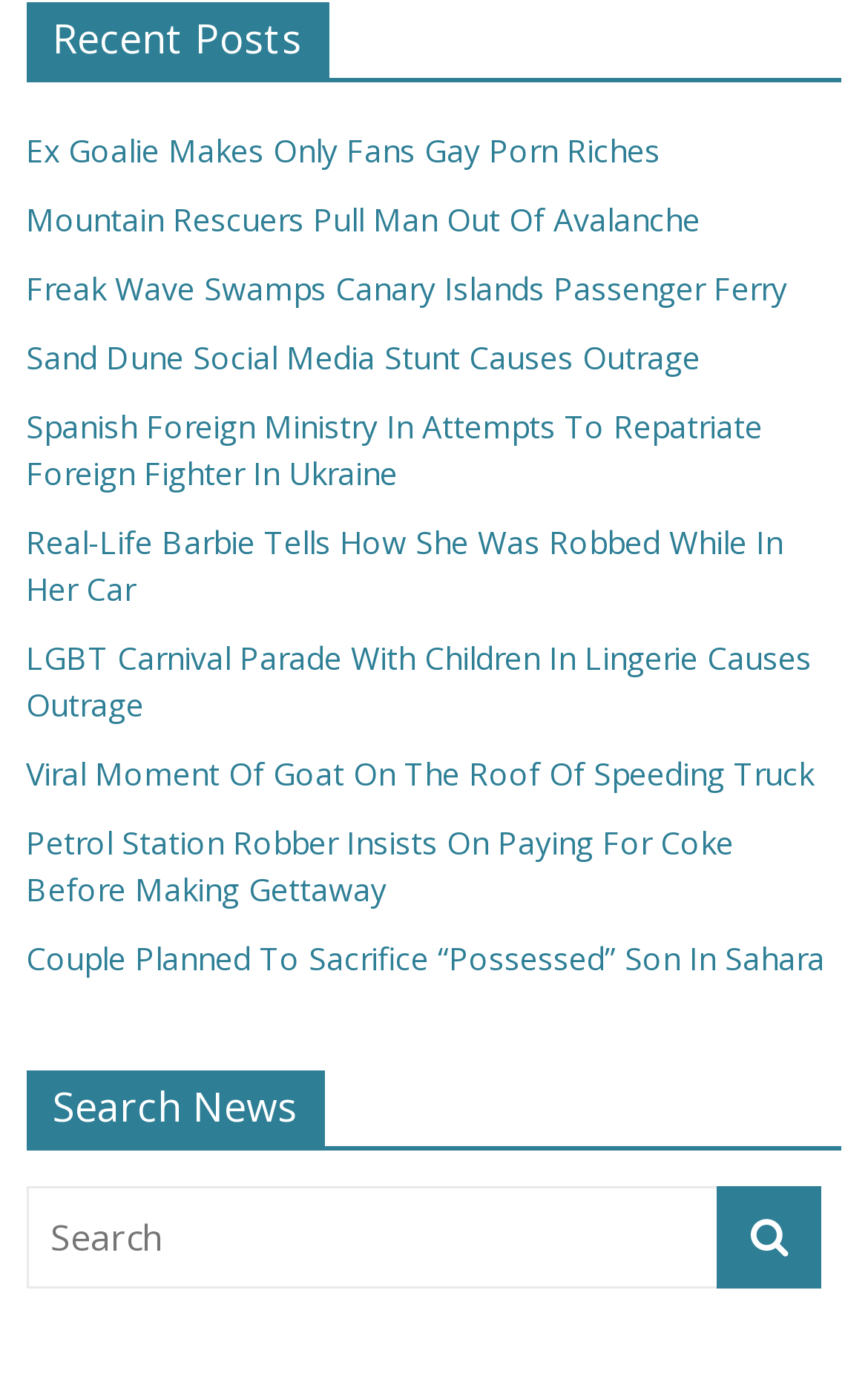Could you specify the bounding box coordinates for the clickable section to complete the following instruction: "Read 'Ex Goalie Makes Only Fans Gay Porn Riches'"?

[0.03, 0.093, 0.761, 0.124]